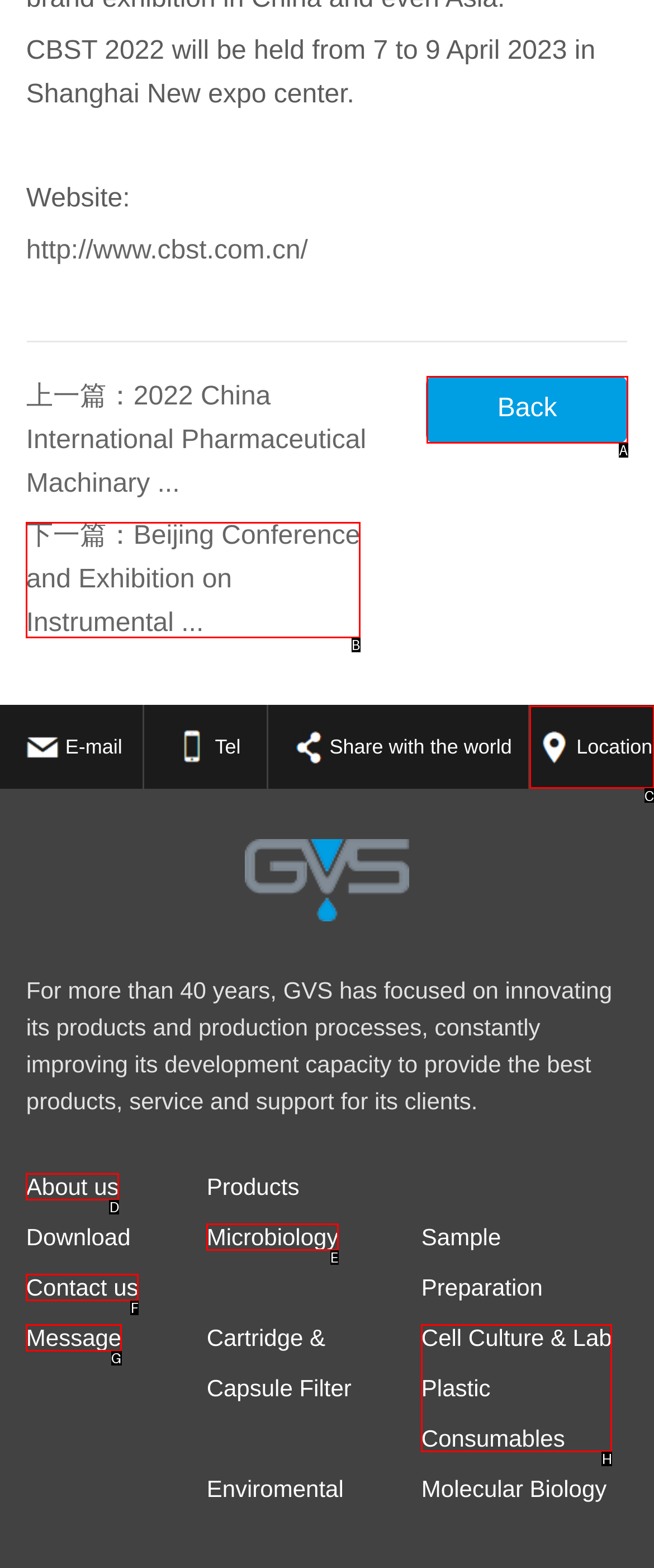Determine which HTML element should be clicked to carry out the following task: view location Respond with the letter of the appropriate option.

C